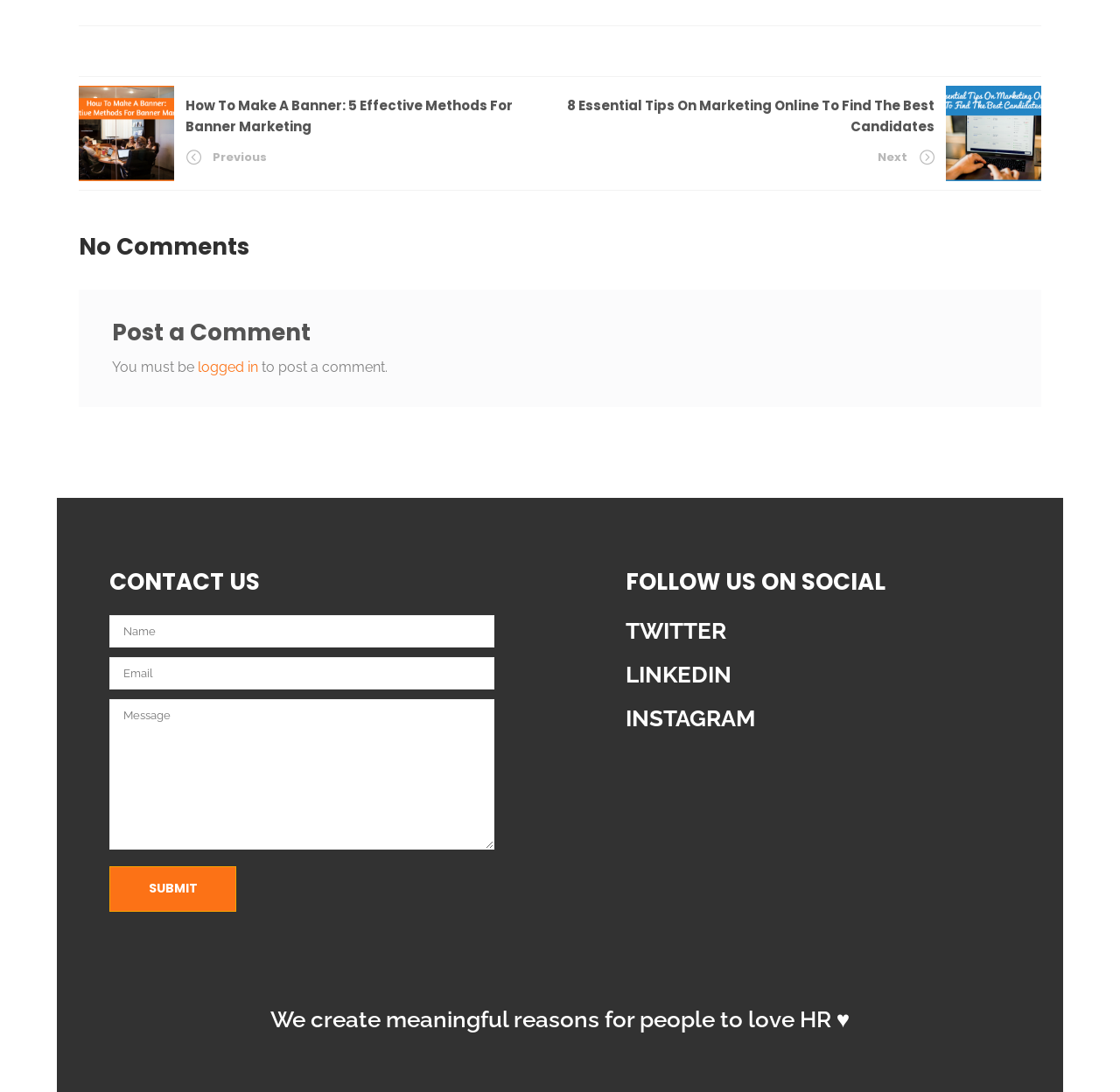Can you identify the bounding box coordinates of the clickable region needed to carry out this instruction: 'Click on the 'How To Make A Banner by New To HR' link'? The coordinates should be four float numbers within the range of 0 to 1, stated as [left, top, right, bottom].

[0.07, 0.114, 0.155, 0.129]